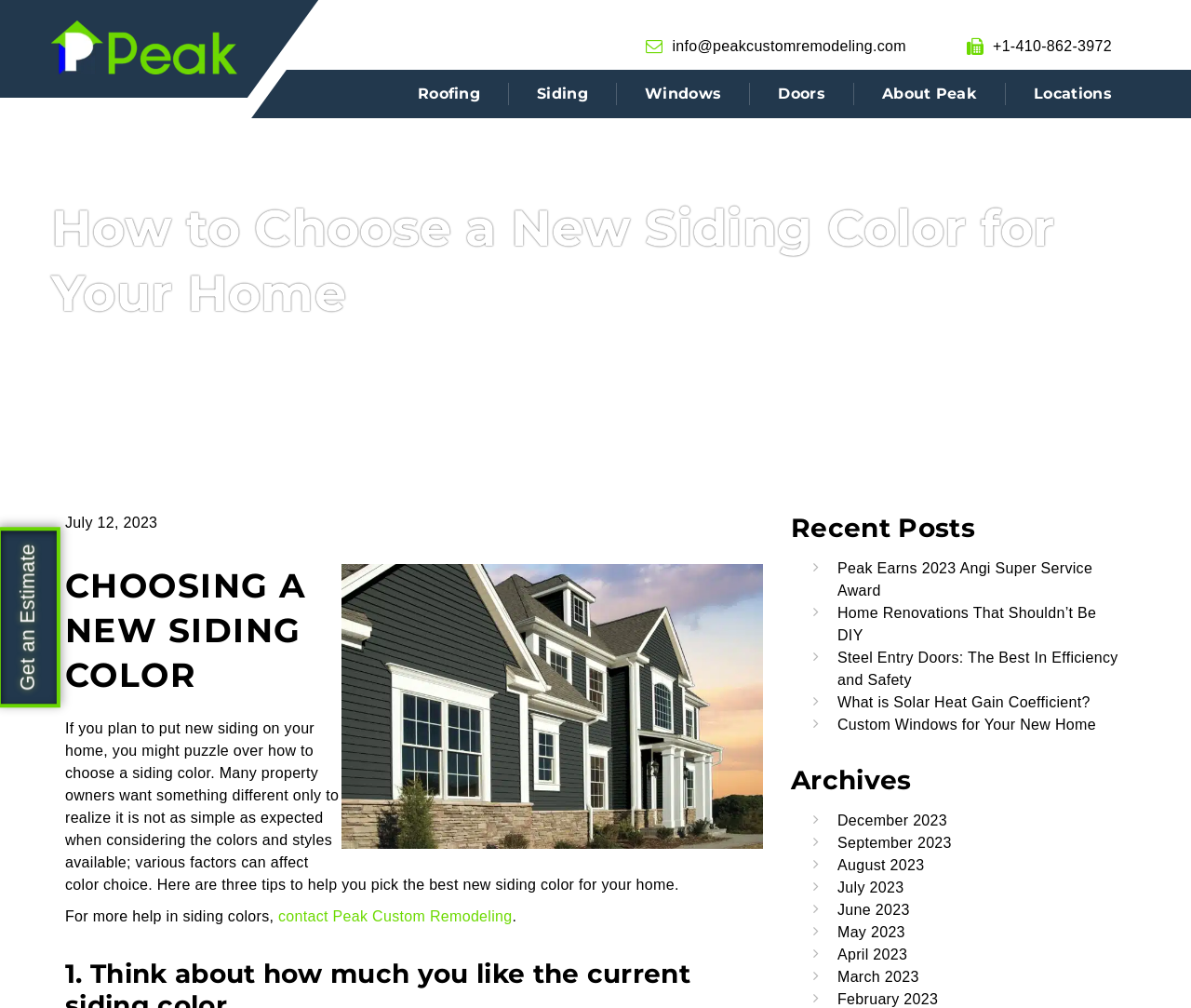Identify the coordinates of the bounding box for the element that must be clicked to accomplish the instruction: "Select a country".

None